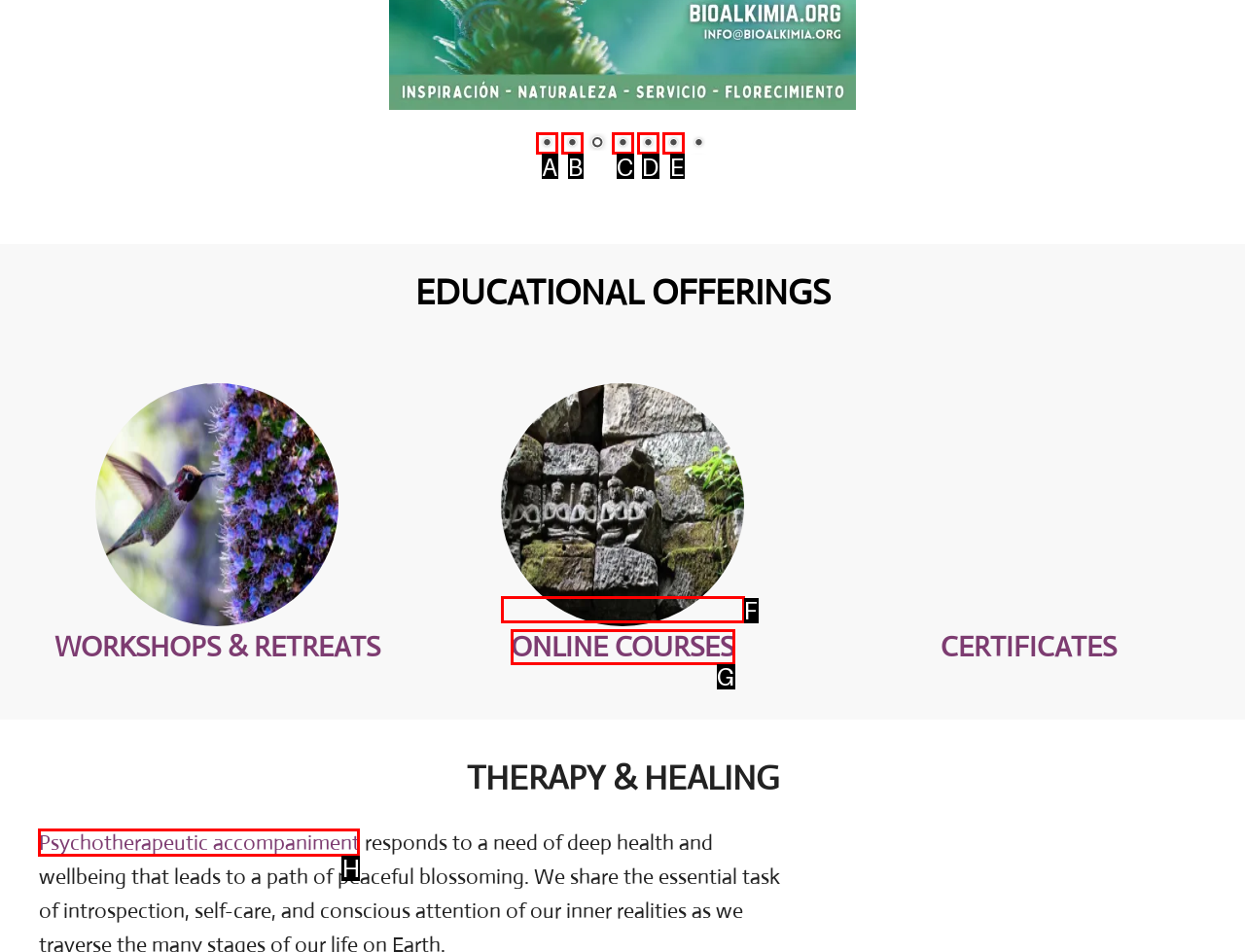Tell me which UI element to click to fulfill the given task: Check out the news about Zscaler collaborating with Google and NVIDIA to enhance security. Respond with the letter of the correct option directly.

None